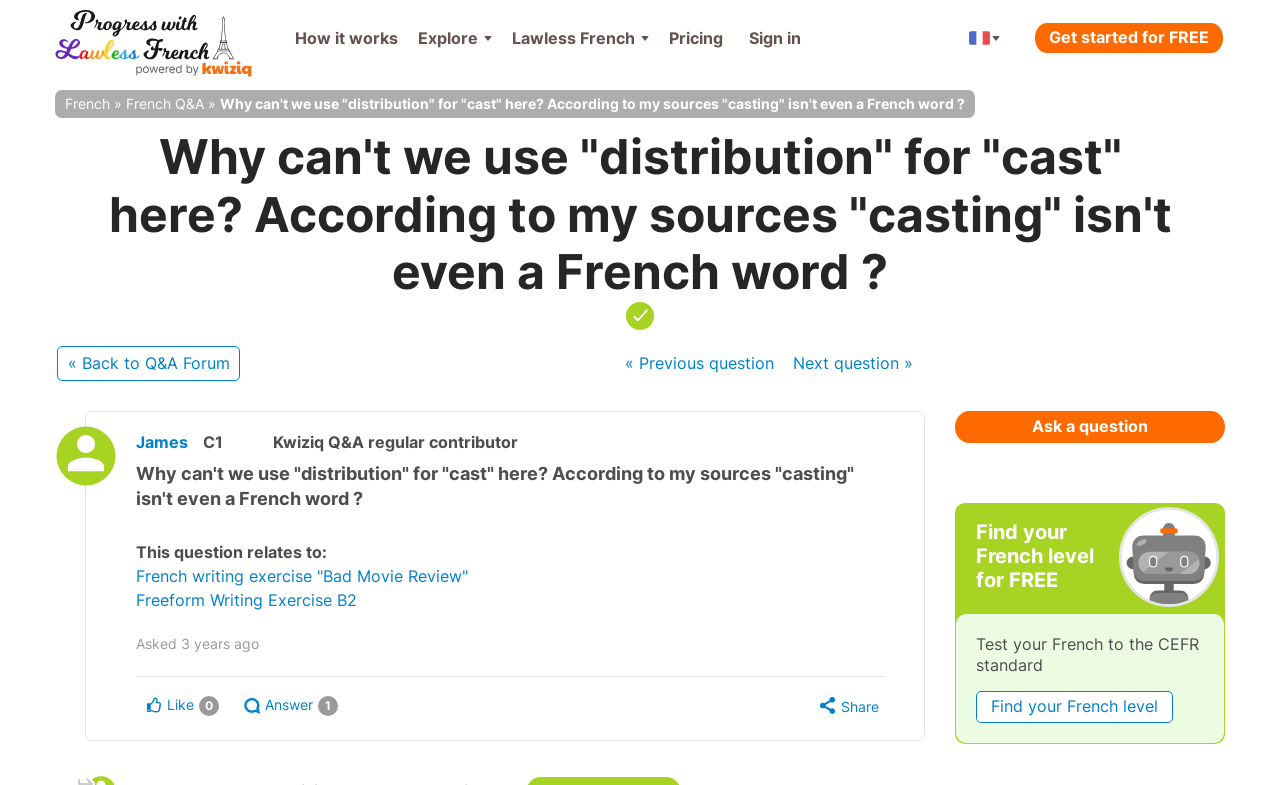Please identify the bounding box coordinates of the area that needs to be clicked to fulfill the following instruction: "Go to the 'Pricing' page."

[0.515, 0.0, 0.577, 0.097]